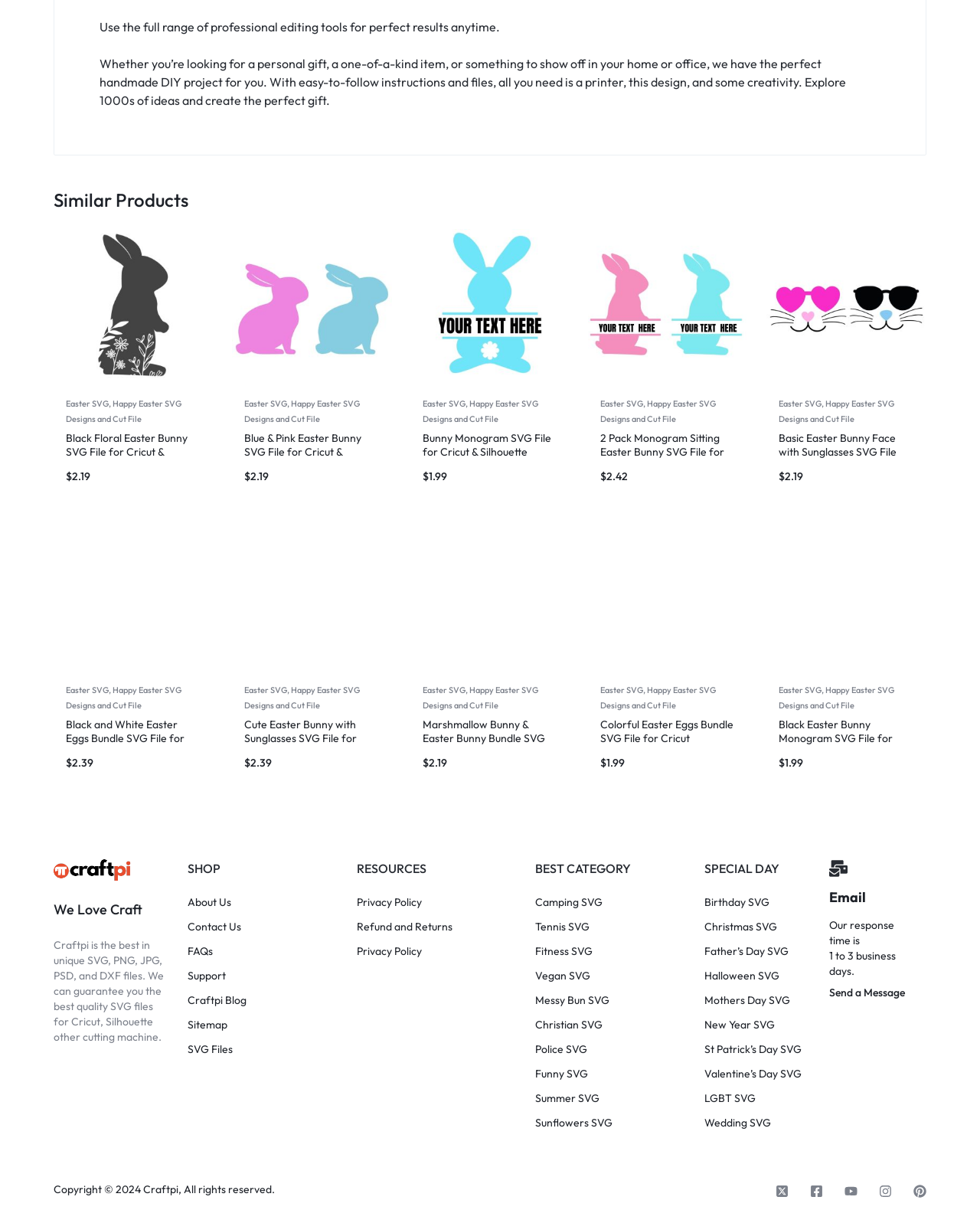What is the price of the Black Floral Easter Bunny SVG File?
Please look at the screenshot and answer in one word or a short phrase.

$2.19